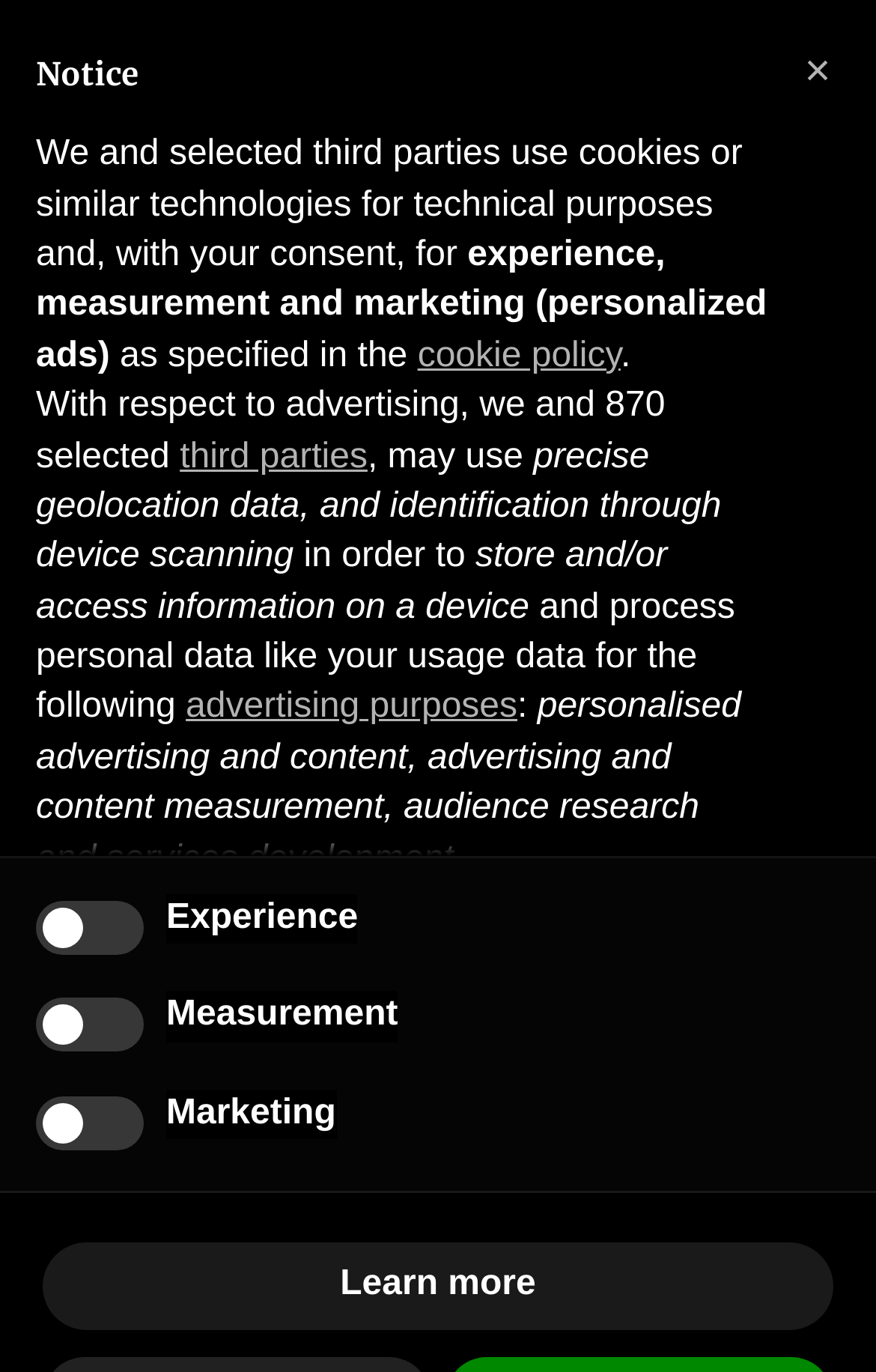Select the bounding box coordinates of the element I need to click to carry out the following instruction: "Click the button '×'".

[0.892, 0.026, 0.974, 0.079]